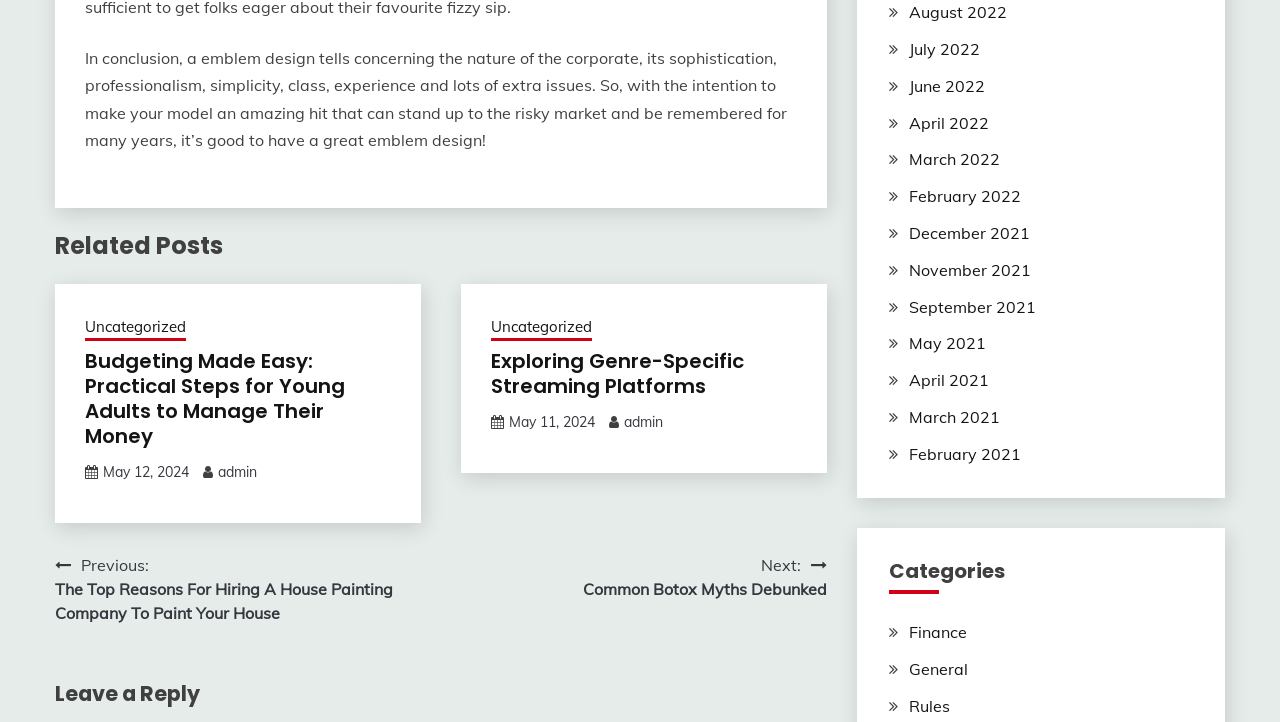Specify the bounding box coordinates of the region I need to click to perform the following instruction: "Explore posts in the 'Finance' category". The coordinates must be four float numbers in the range of 0 to 1, i.e., [left, top, right, bottom].

[0.71, 0.862, 0.755, 0.89]